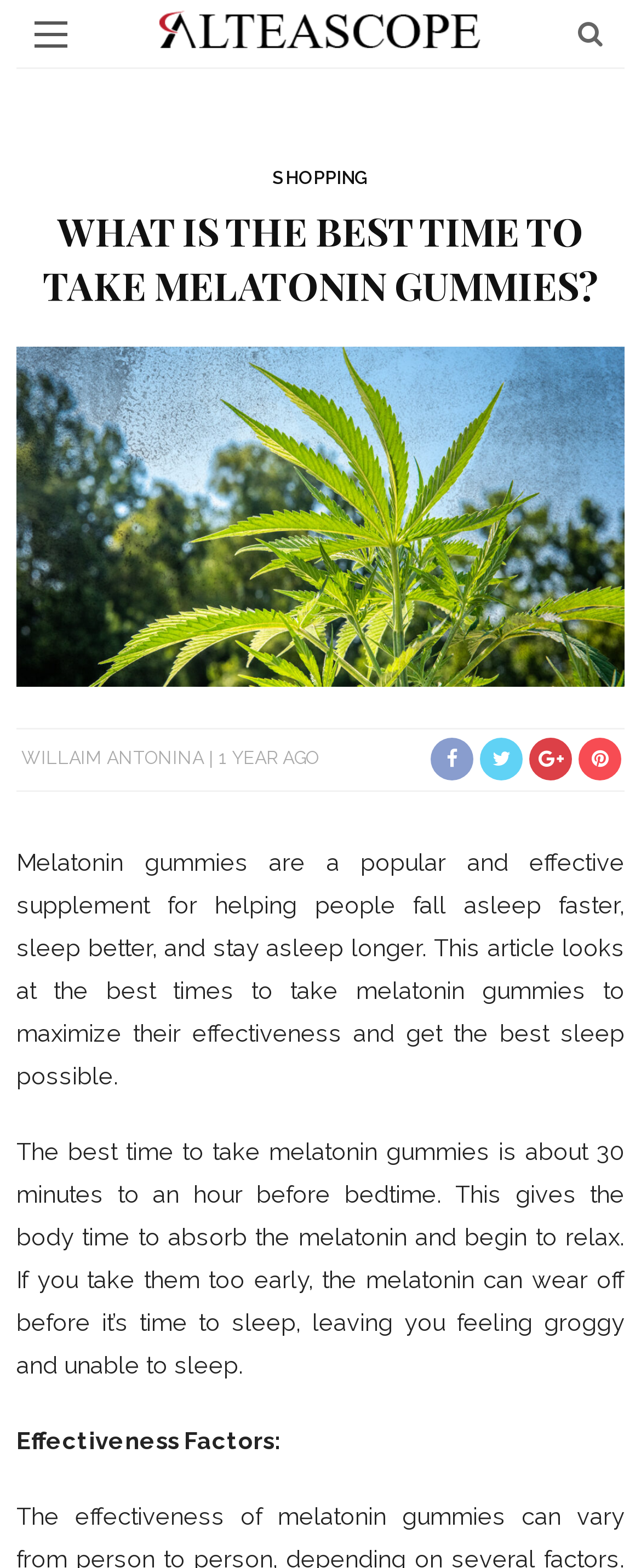Create a detailed narrative of the webpage’s visual and textual elements.

The webpage is about the best time to take melatonin gummies, a popular supplement for improving sleep quality. At the top left corner, there is a link to "Alteascope - Convergence of Contagious Ideas" with an accompanying image. Below this, there is a heading that reads "WHAT IS THE BEST TIME TO TAKE MELATONIN GUMMIES?" in a prominent font.

On the top right corner, there are several links, including "SHOPPING", "delta 8 THC", and "WILLAIM ANTONINA", each with its own image. There is also a time indicator showing "1 YEAR AGO". Below these links, there are four social media icons.

The main content of the webpage is divided into three paragraphs. The first paragraph explains the benefits of melatonin gummies, stating that they can help people fall asleep faster, sleep better, and stay asleep longer. The second paragraph discusses the best time to take melatonin gummies, recommending 30 minutes to an hour before bedtime to allow the body to absorb the melatonin and relax. The third paragraph is titled "Effectiveness Factors:", but its content is not specified.

Throughout the webpage, there are several images, including the Alteascope logo, delta 8 THC image, and social media icons. The overall layout is organized, with clear headings and concise text.